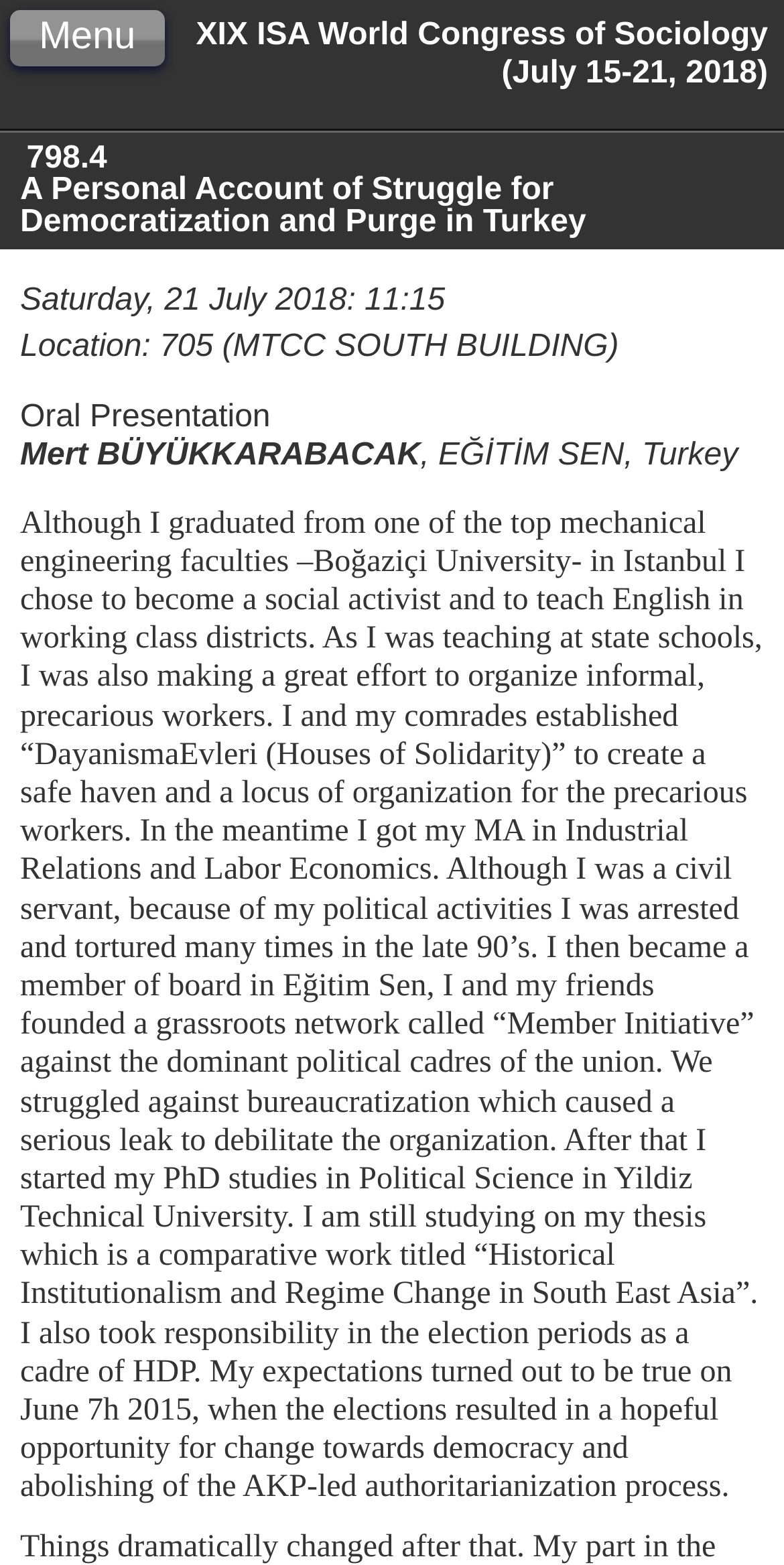What is the author's current academic pursuit?
Give a single word or phrase as your answer by examining the image.

PhD studies in Political Science